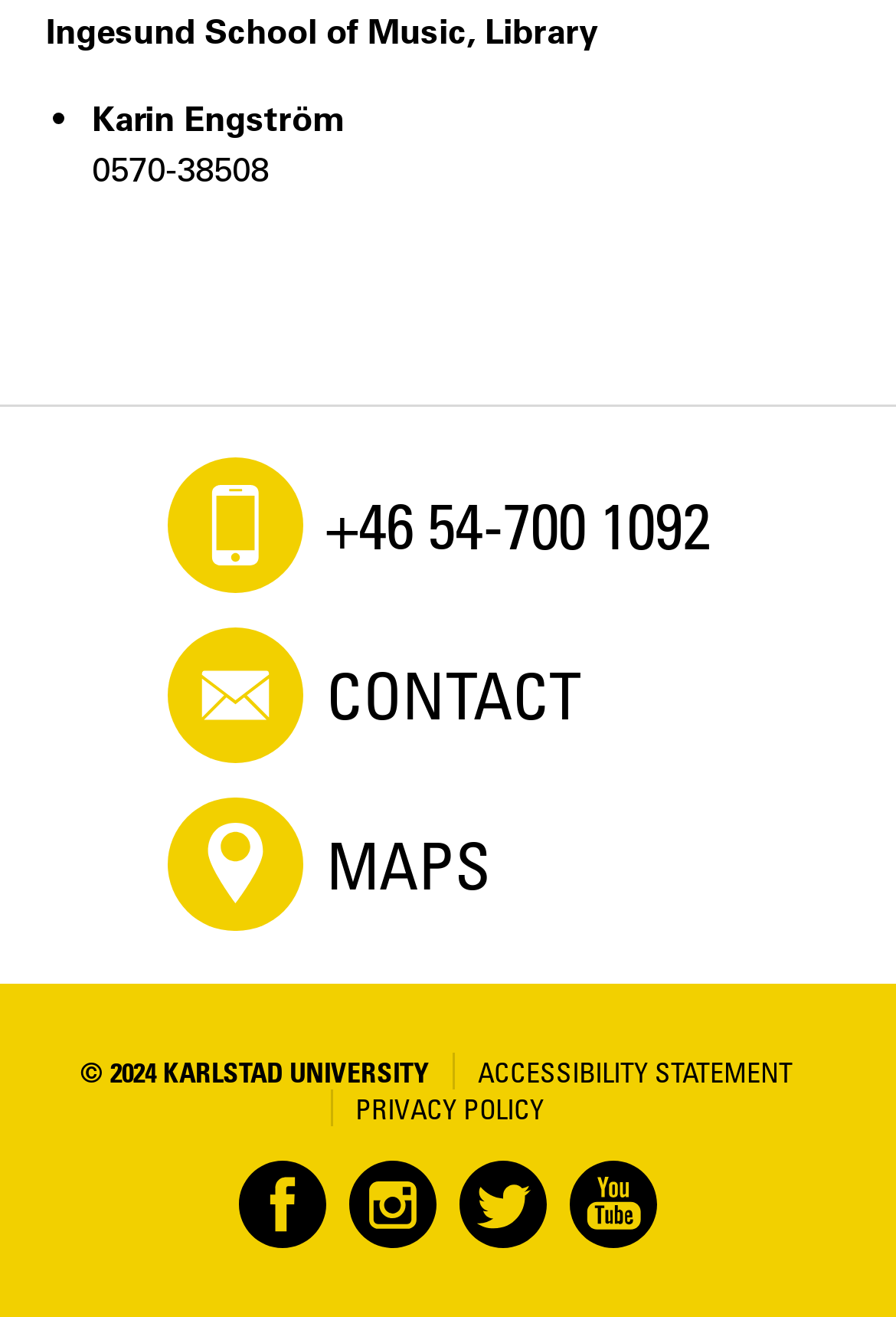Given the element description Log In, identify the bounding box coordinates for the UI element on the webpage screenshot. The format should be (top-left x, top-left y, bottom-right x, bottom-right y), with values between 0 and 1.

None